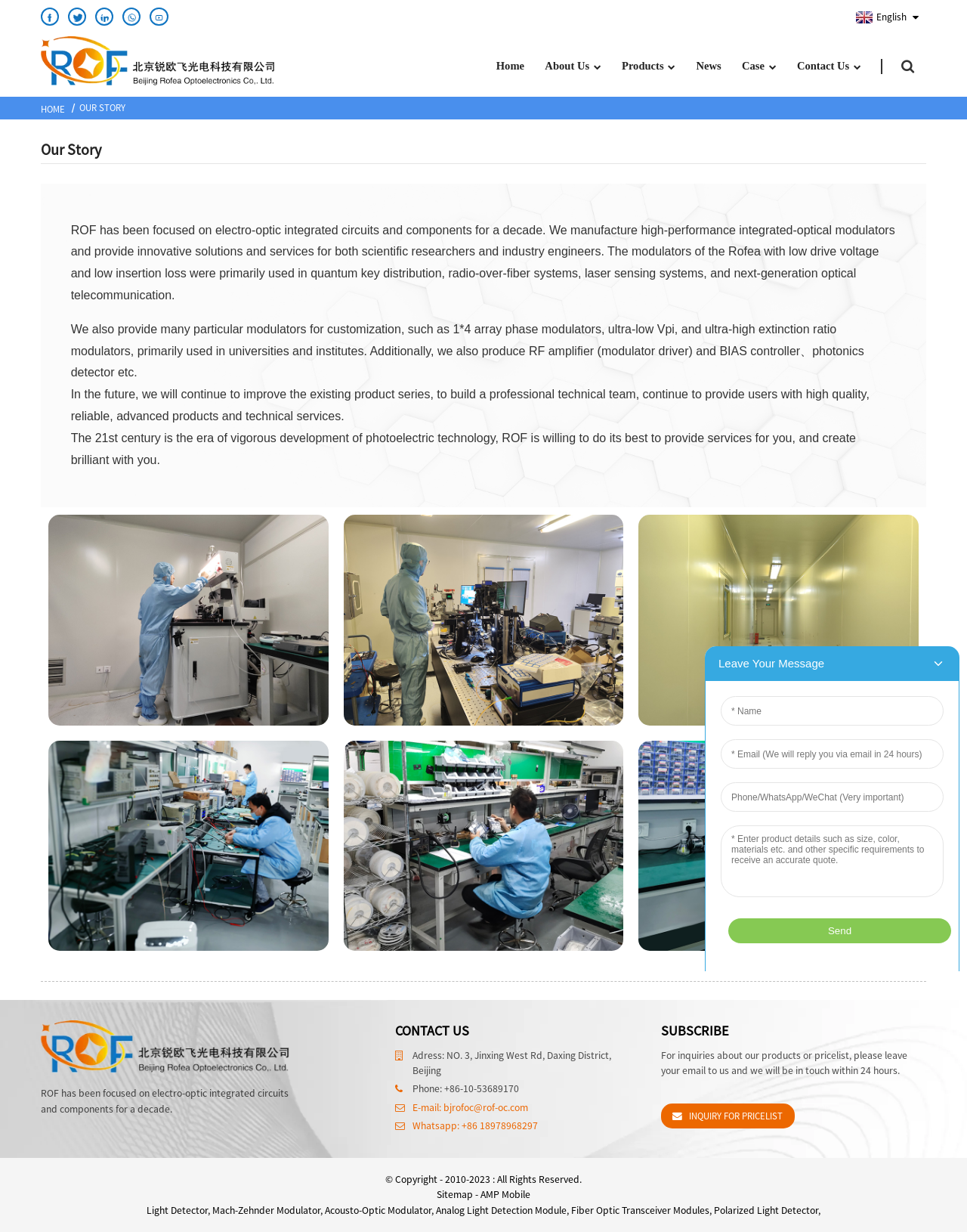Predict the bounding box for the UI component with the following description: "alt="Youtube (16)"".

[0.155, 0.006, 0.174, 0.021]